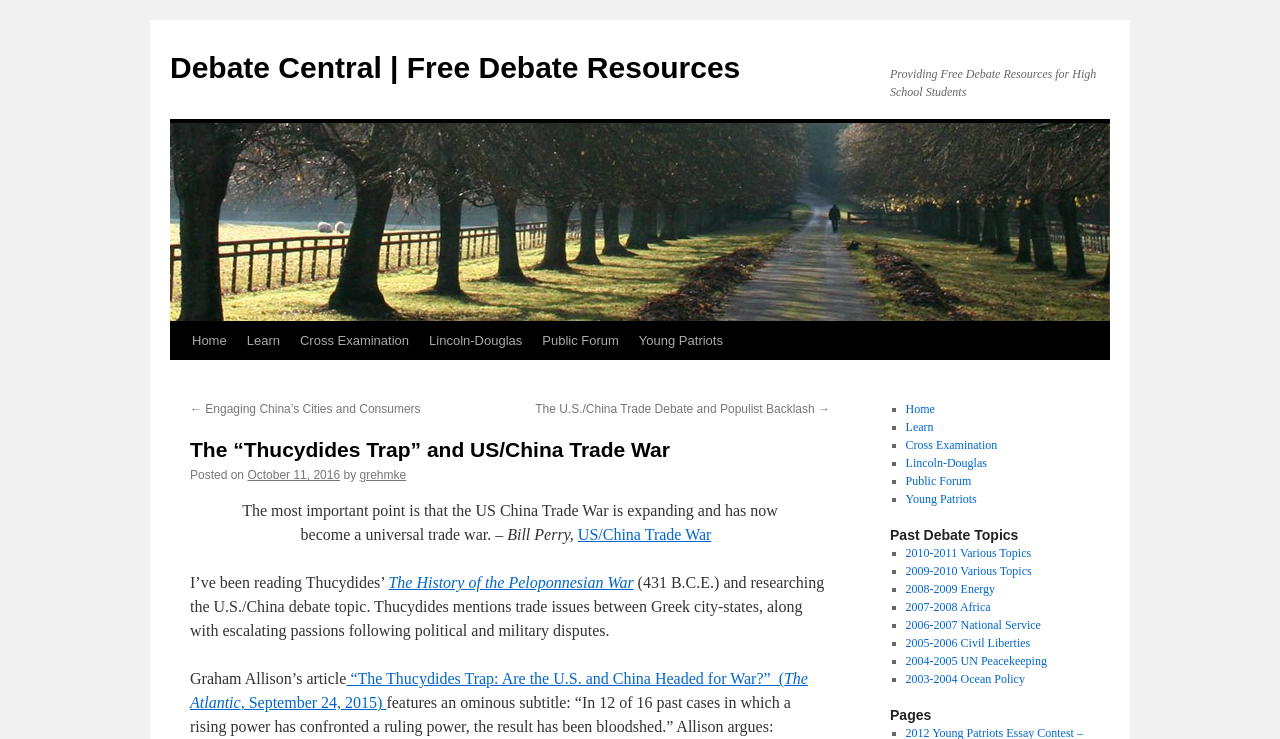Carefully examine the image and provide an in-depth answer to the question: What is the topic of the article?

The topic of the article is obtained from the heading 'The “Thucydides Trap” and US/China Trade War' which is a prominent element on the webpage, indicating that it is the main topic of the article.